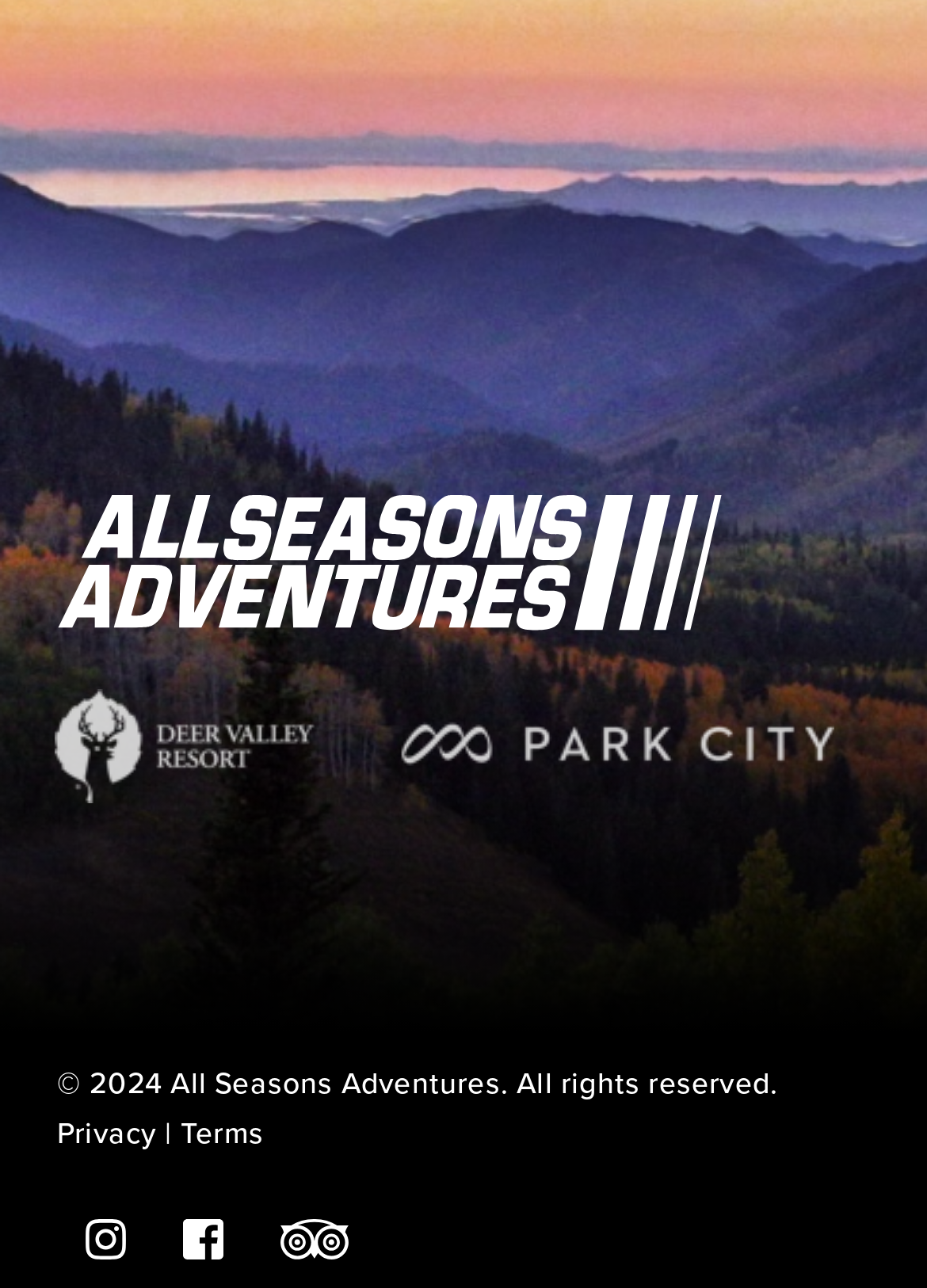Given the content of the image, can you provide a detailed answer to the question?
How many social media links are there?

I counted the number of links with images at the bottom of the webpage, and there are three of them, which are likely social media links.